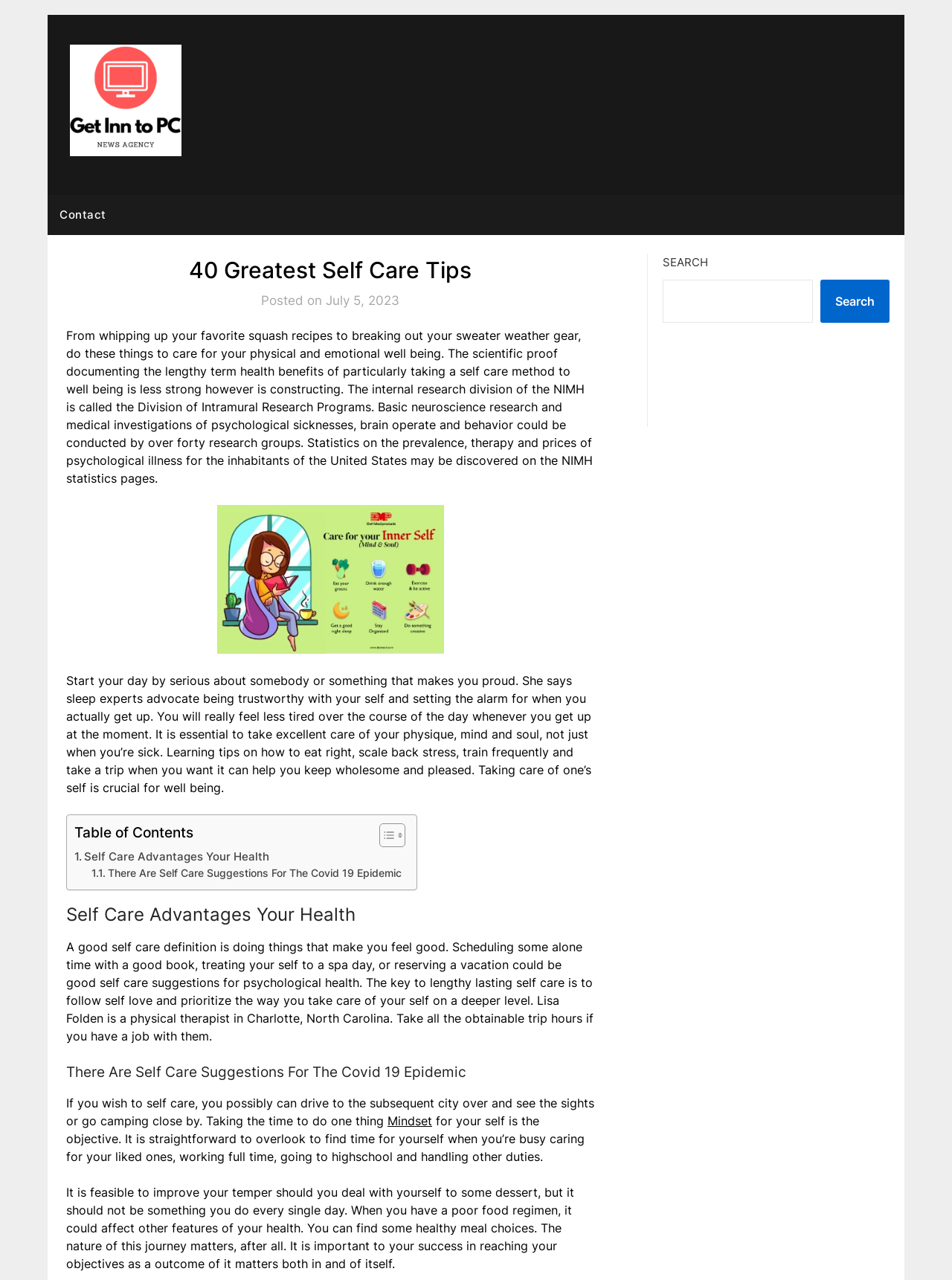Predict the bounding box of the UI element based on the description: "alt="Get In To PC"". The coordinates should be four float numbers between 0 and 1, formatted as [left, top, right, bottom].

[0.073, 0.035, 0.191, 0.122]